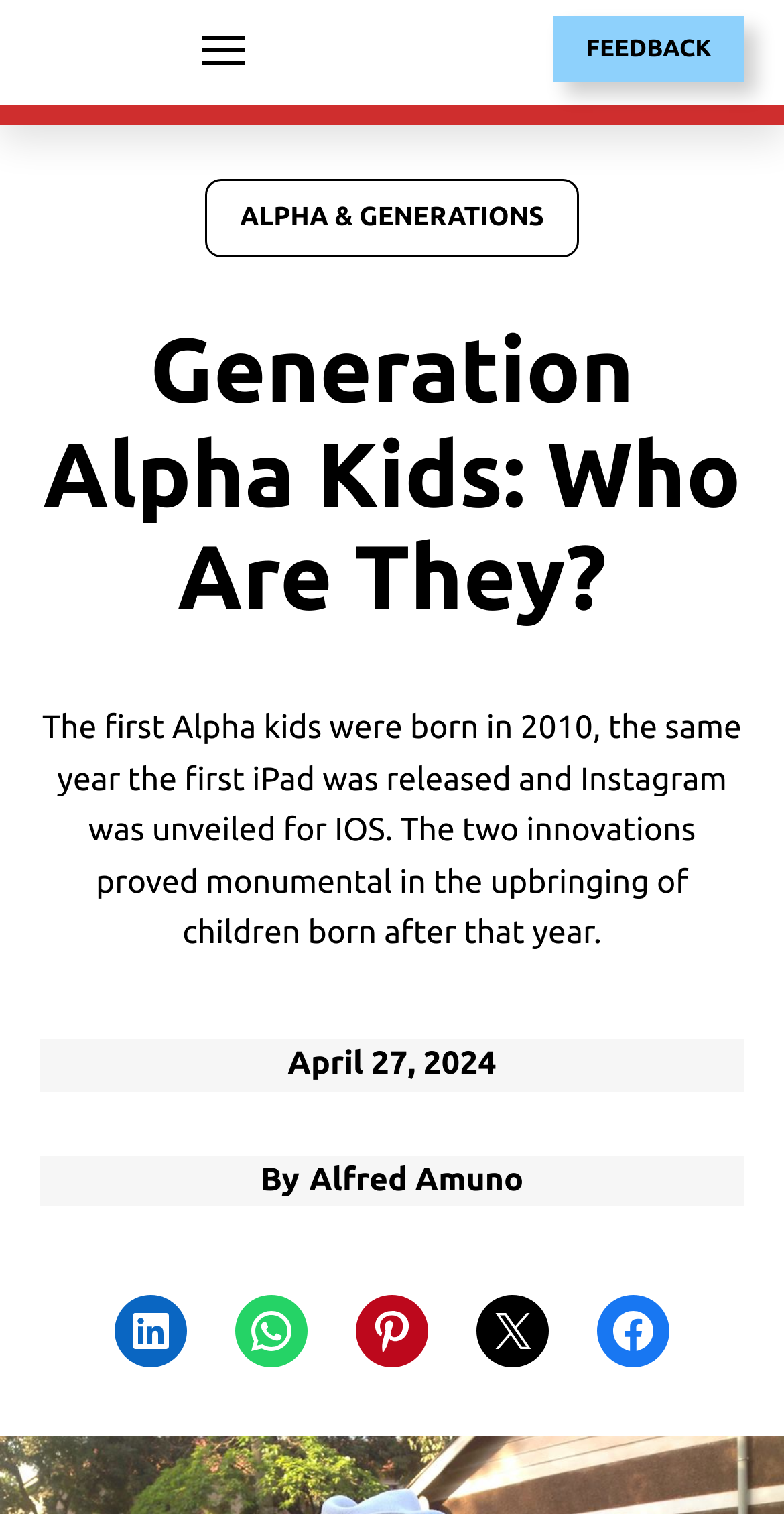Kindly determine the bounding box coordinates for the area that needs to be clicked to execute this instruction: "Click on the 'PARENTING ALPHA' link".

[0.051, 0.007, 0.151, 0.058]